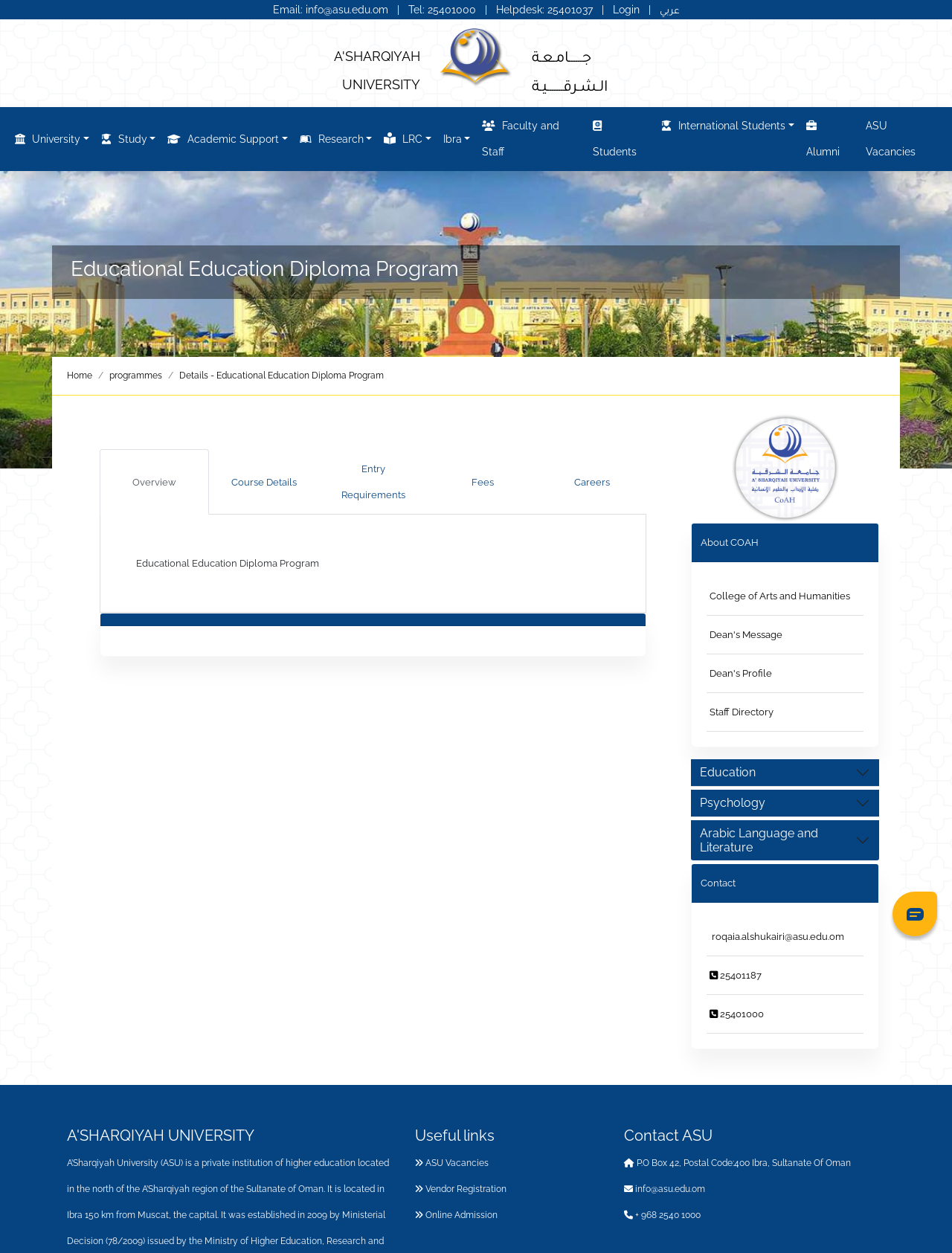Locate and provide the bounding box coordinates for the HTML element that matches this description: "ASU Vacancies".

[0.436, 0.924, 0.514, 0.932]